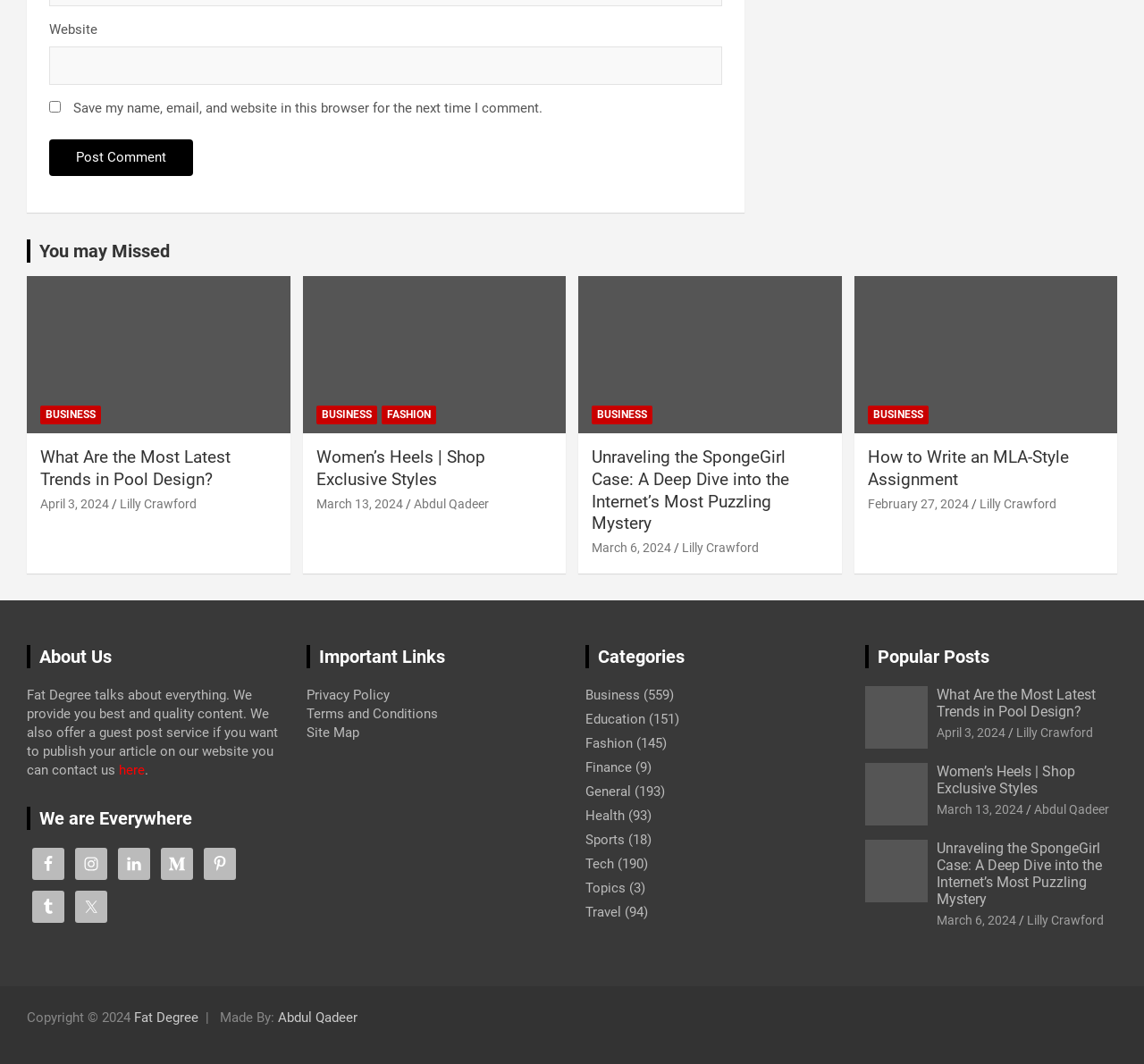What is the name of the website?
Using the image, provide a concise answer in one word or a short phrase.

Fat Degree